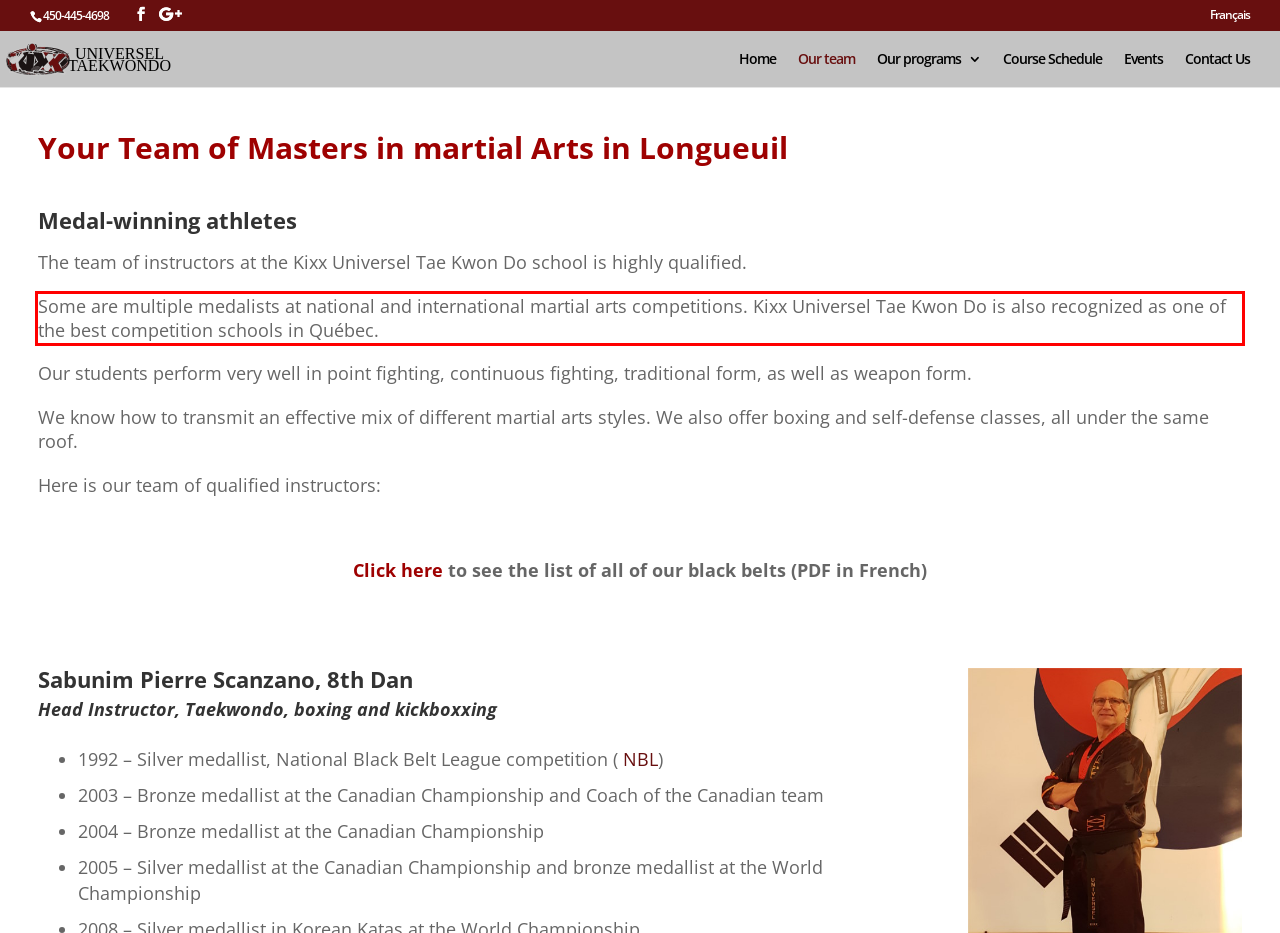Your task is to recognize and extract the text content from the UI element enclosed in the red bounding box on the webpage screenshot.

Some are multiple medalists at national and international martial arts competitions. Kixx Universel Tae Kwon Do is also recognized as one of the best competition schools in Québec.